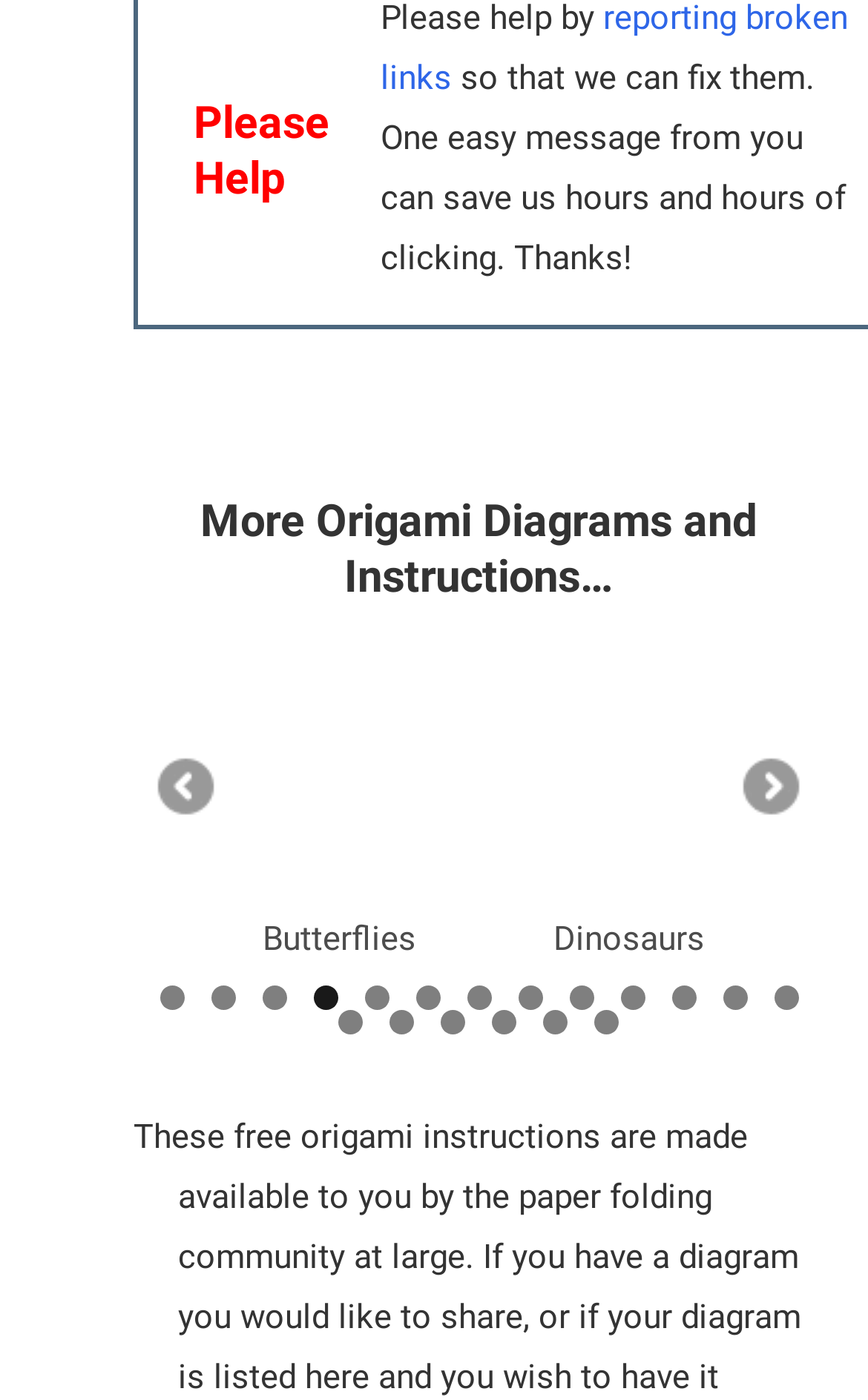Please specify the bounding box coordinates of the area that should be clicked to accomplish the following instruction: "View Christmas Bow instructions". The coordinates should consist of four float numbers between 0 and 1, i.e., [left, top, right, bottom].

[0.564, 0.448, 0.885, 0.647]